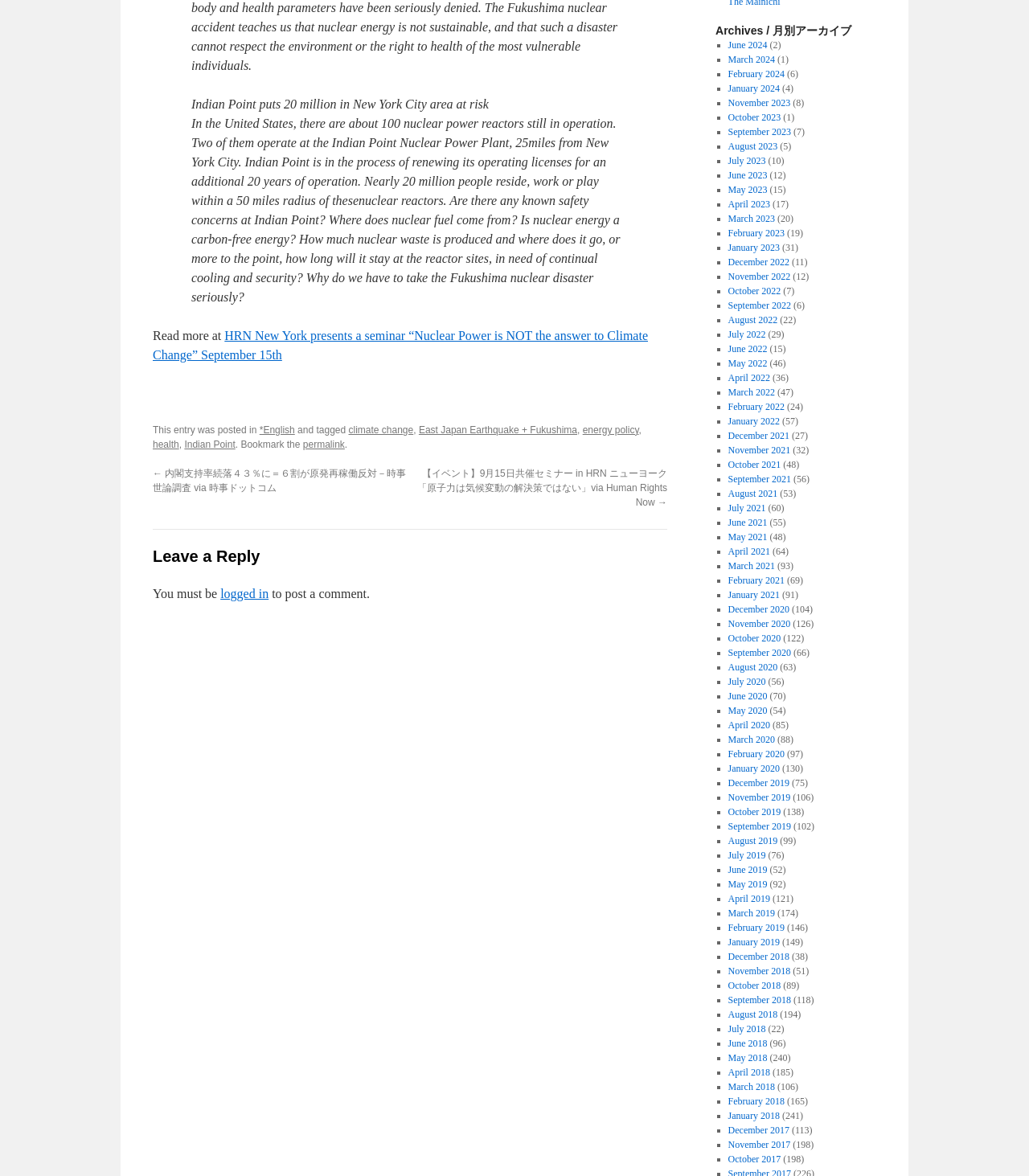Please identify the bounding box coordinates of the area I need to click to accomplish the following instruction: "Leave a reply to the post".

[0.148, 0.463, 0.648, 0.485]